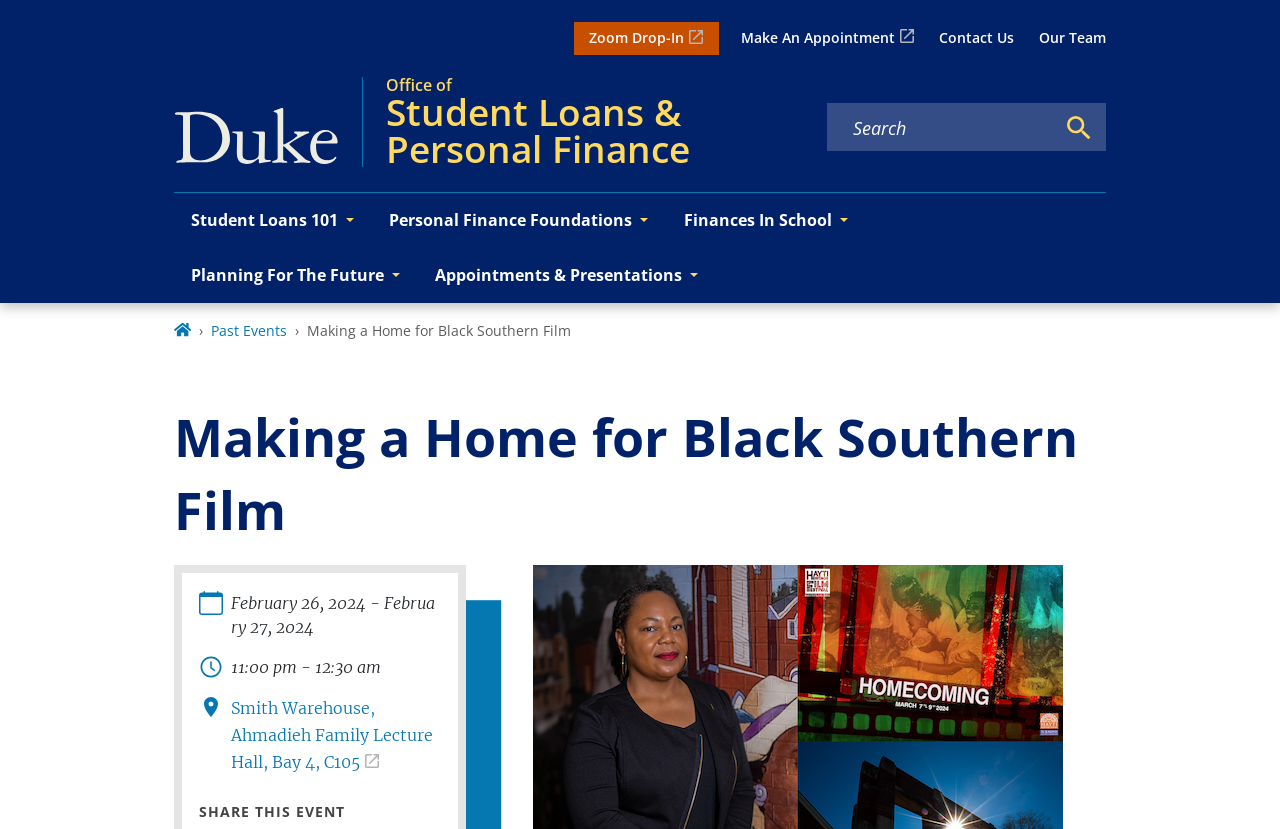Could you provide the bounding box coordinates for the portion of the screen to click to complete this instruction: "Click the 'Zoom Drop-In' link"?

[0.448, 0.027, 0.562, 0.066]